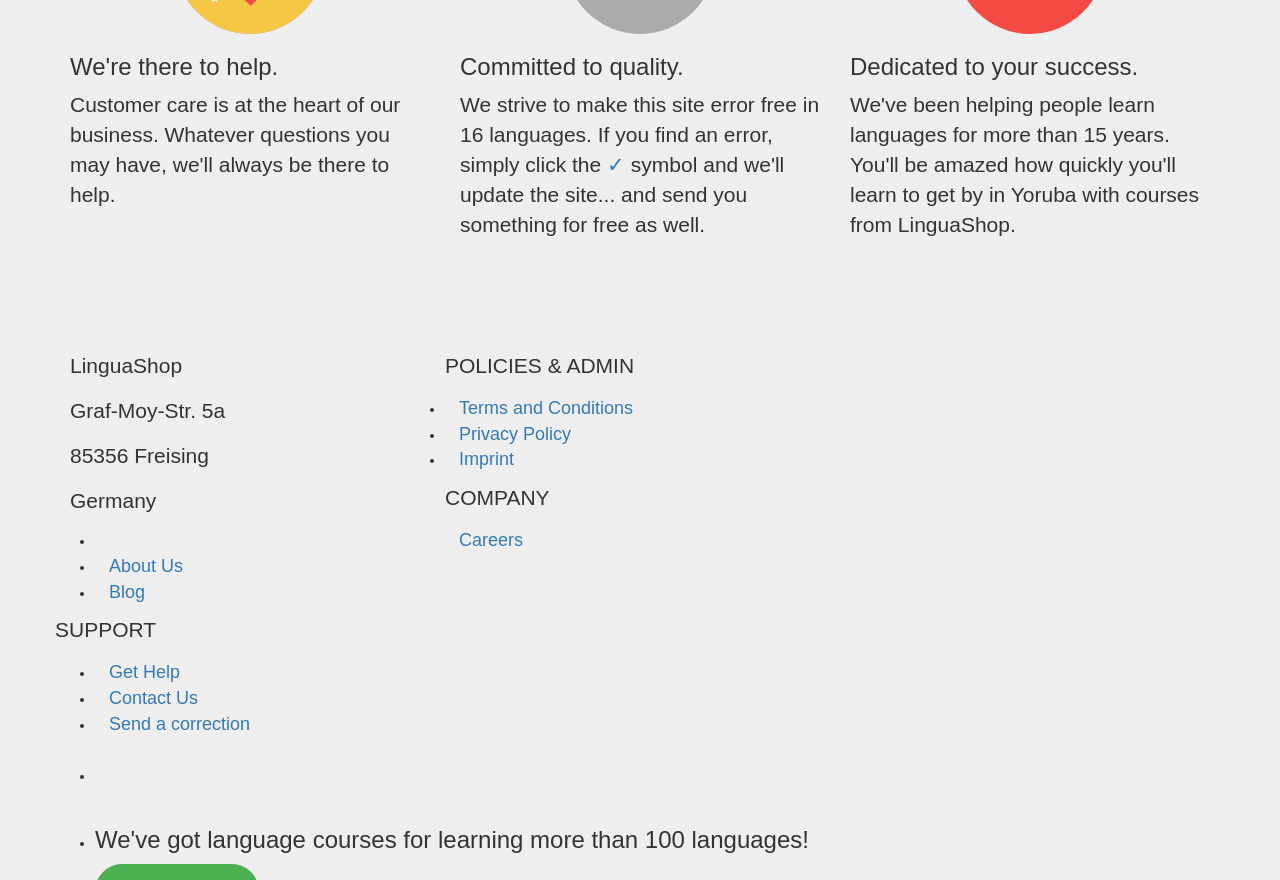How can I get help on the website?
Please use the image to provide an in-depth answer to the question.

The website provides several options for getting help, including links to 'Get Help', 'Contact Us', and 'Send a correction' located under the 'SUPPORT' section, which suggest that users can reach out to the website administrators for assistance.